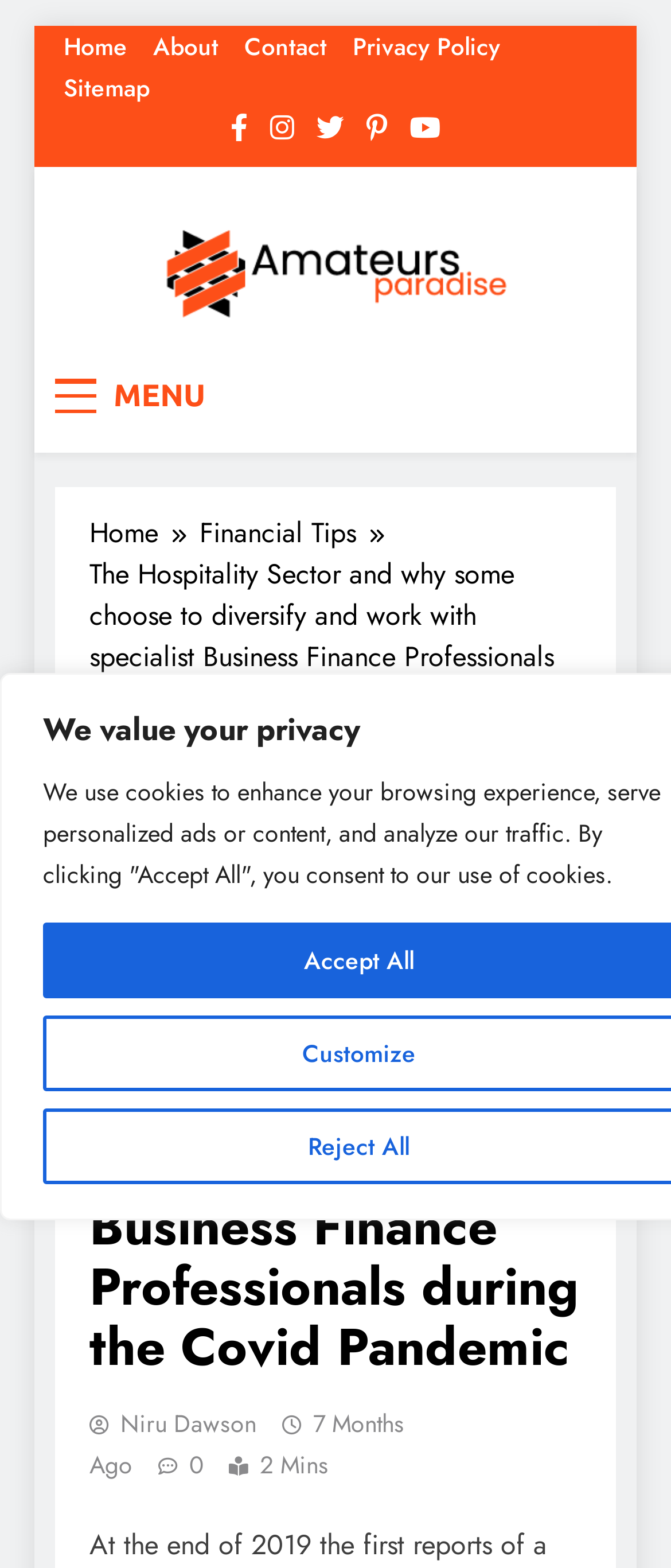Find and specify the bounding box coordinates that correspond to the clickable region for the instruction: "Click on the 'Home' link".

[0.095, 0.019, 0.19, 0.041]